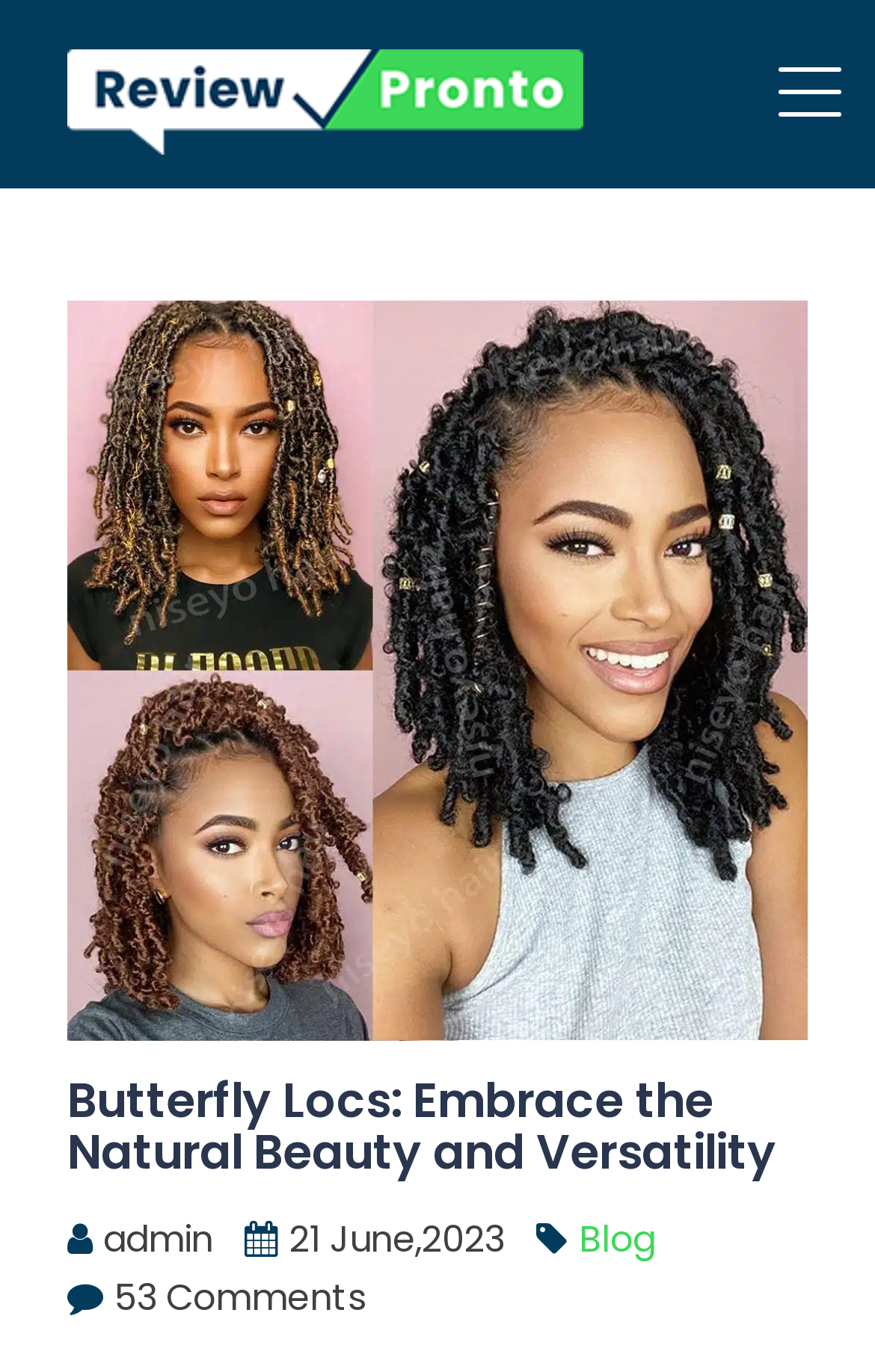Analyze the image and provide a detailed answer to the question: Who is the author of this blog post?

I found the author of the blog post by looking at the text element with the content 'admin' which is located next to the date and category.